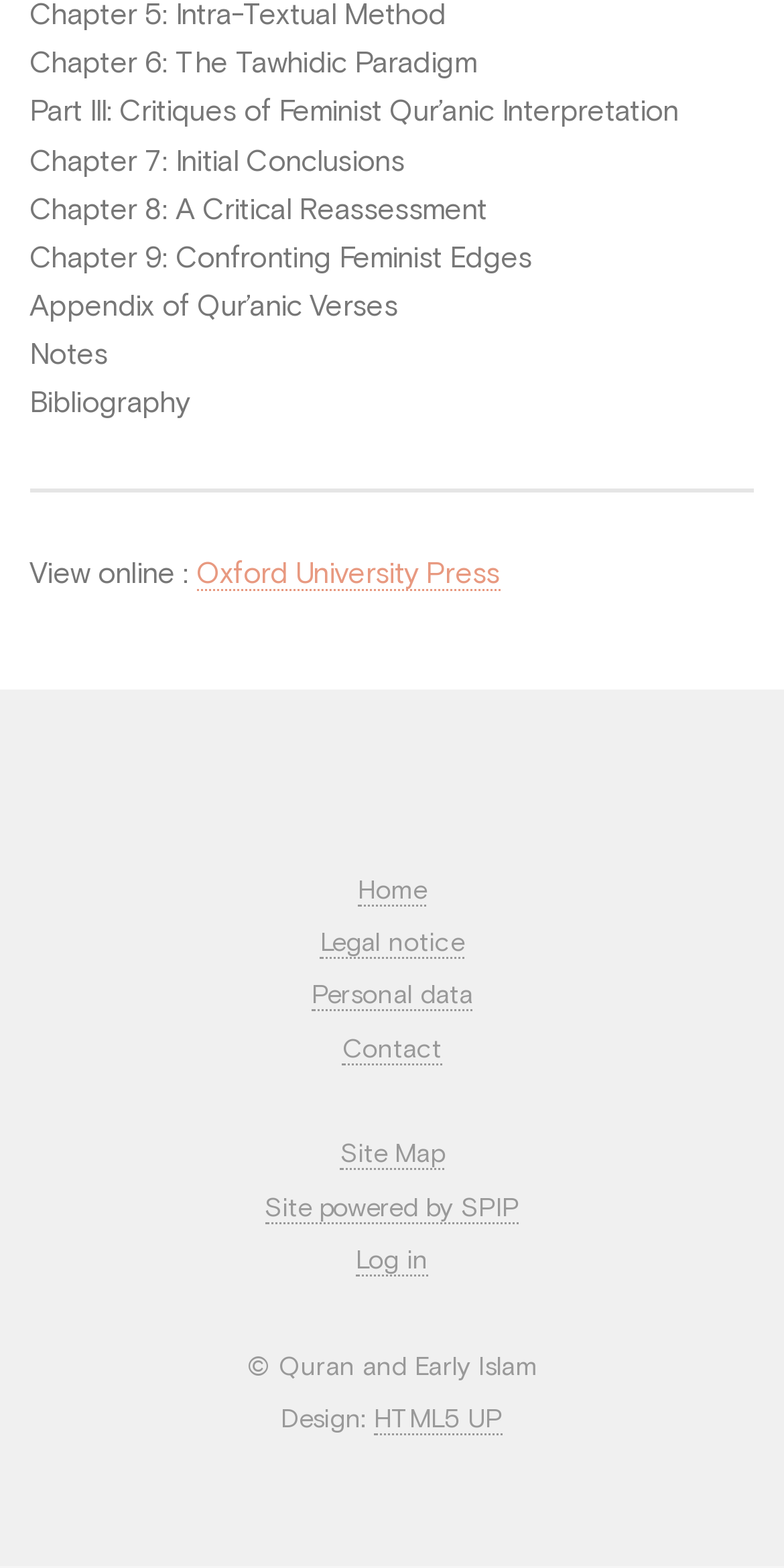Can you identify the bounding box coordinates of the clickable region needed to carry out this instruction: 'Log in'? The coordinates should be four float numbers within the range of 0 to 1, stated as [left, top, right, bottom].

[0.454, 0.796, 0.546, 0.814]